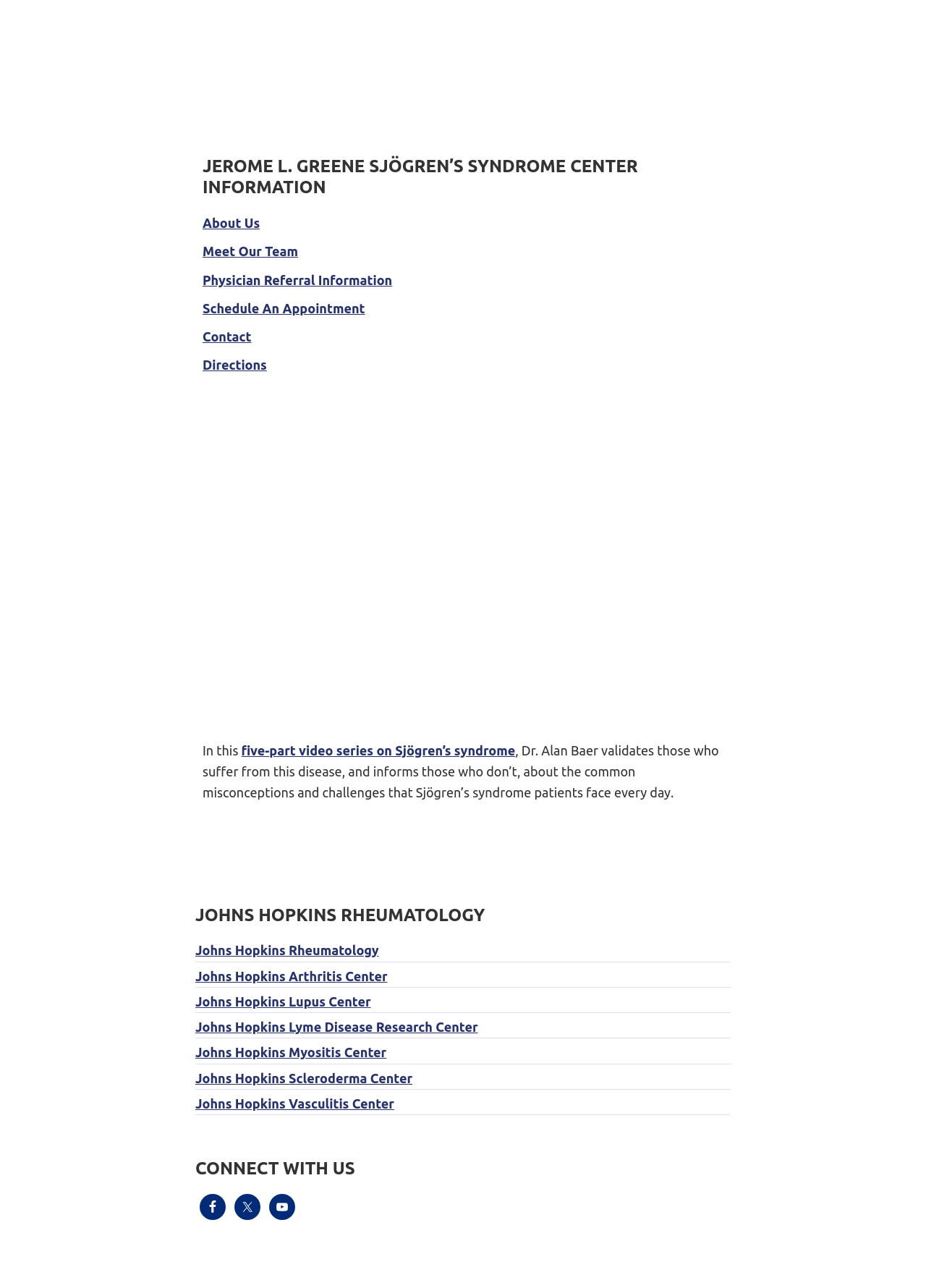Carefully examine the image and provide an in-depth answer to the question: What is the name of the center?

The name of the center can be found in the heading 'JEROME L. GREENE SJÖGREN’S SYNDROME CENTER INFORMATION' which is a sub-element of the 'Primary Sidebar' section.